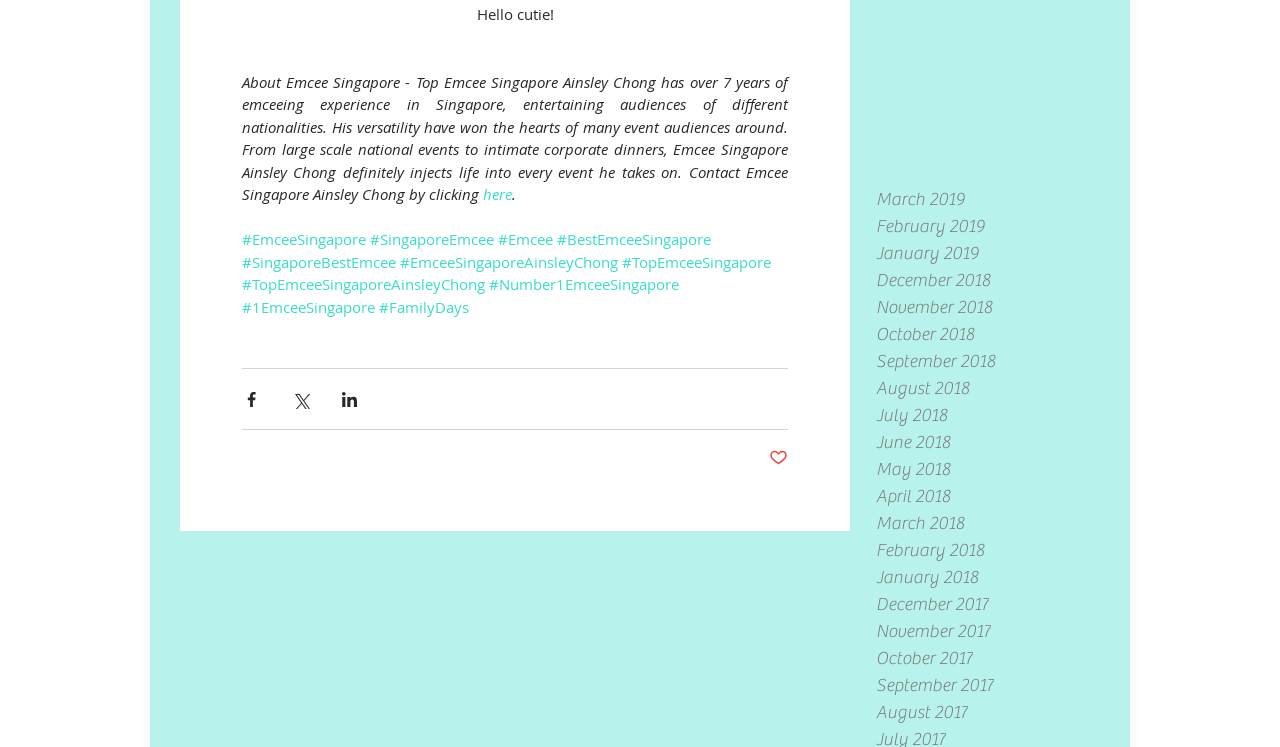Find the bounding box coordinates for the HTML element described in this sentence: "#EmceeSingapore". Provide the coordinates as four float numbers between 0 and 1, in the format [left, top, right, bottom].

[0.189, 0.307, 0.286, 0.333]